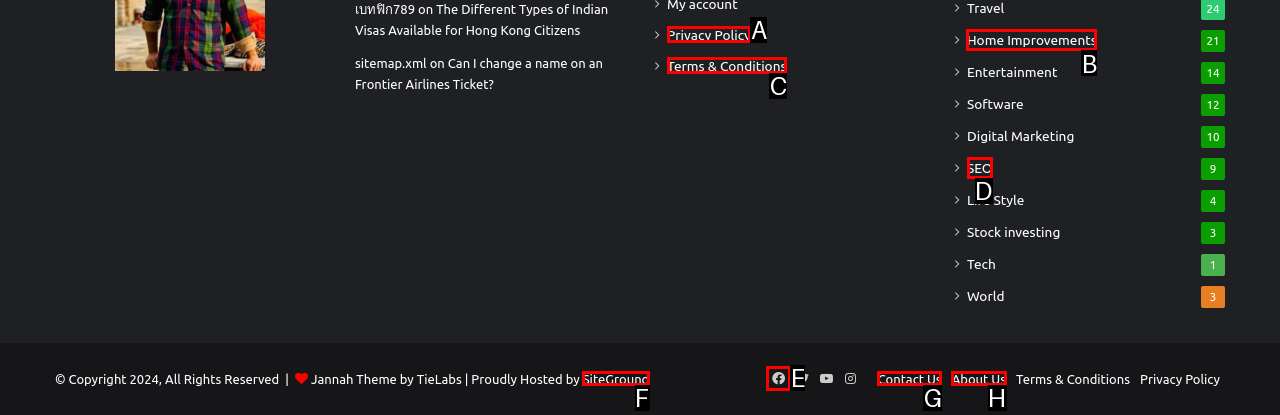Choose the letter of the UI element necessary for this task: Go to the 'Home Improvements' section
Answer with the correct letter.

B